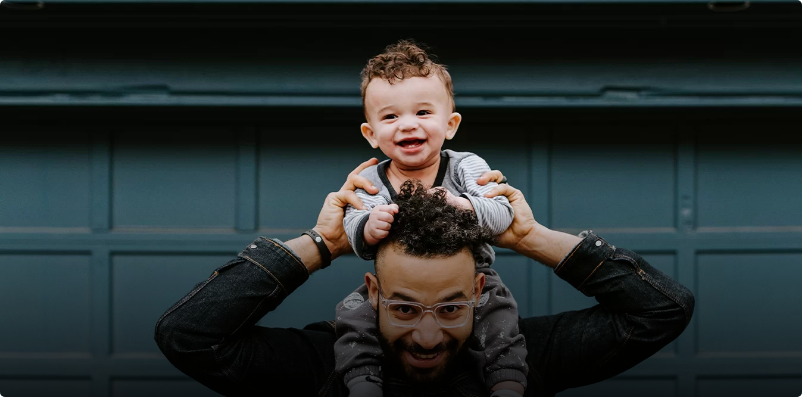Give a detailed account of what is happening in the image.

The image captures a joyful moment between a father and his young child, showcasing a heartwarming bond. The father, with curly hair and glasses, is playfully lifting his child onto his shoulders, both sharing a beaming smile that radiates happiness. The child, with a tuft of curly hair and wearing a light-colored outfit, appears delighted and carefree, embodying the innocence and joy of childhood. They are set against a softly blurred, muted blue background, which contrasts beautifully with their lively expressions, emphasizing the sense of joy and connection in this cherished moment. This captivating scene encapsulates the warmth and love of family, making it a timeless representation of parental joy.